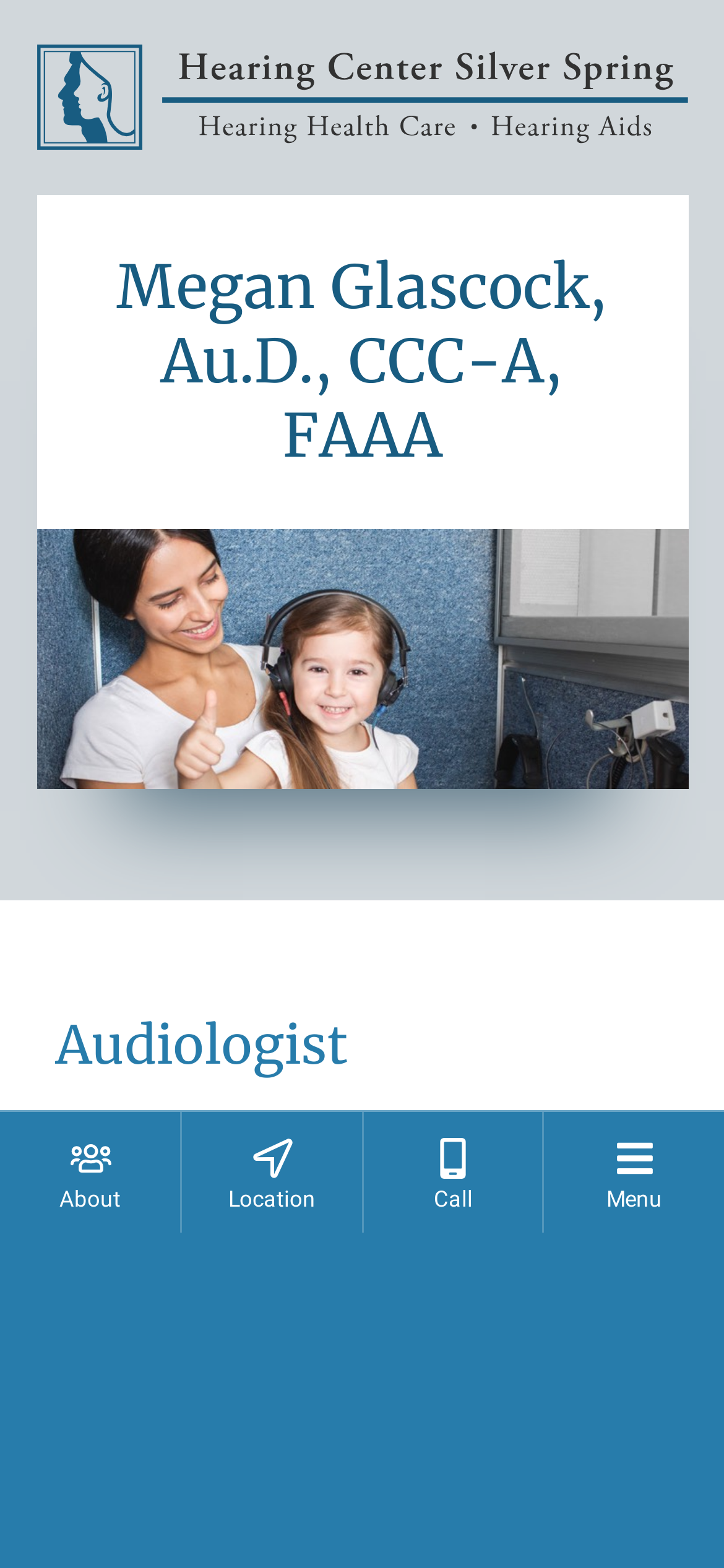Look at the image and write a detailed answer to the question: 
How many navigation links are at the top of the page?

I counted the number of link elements with bounding box coordinates that indicate they are at the top of the page. There are four links: 'About', 'Location', 'Call', and 'Menu'.